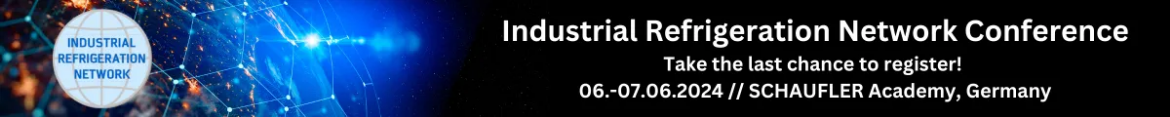Offer an in-depth caption for the image presented.

The image promotes the "Industrial Refrigeration Network Conference," highlighting it as a final opportunity to register. Scheduled for June 6-7, 2024, at the SCHAUFLER Academy in Germany, the conference is visually enhanced with a dynamic background featuring interconnected networks and glowing elements, representing innovation in the industrial refrigeration sector. The prominent text emphasizes the event's importance, encouraging participation from industry professionals.